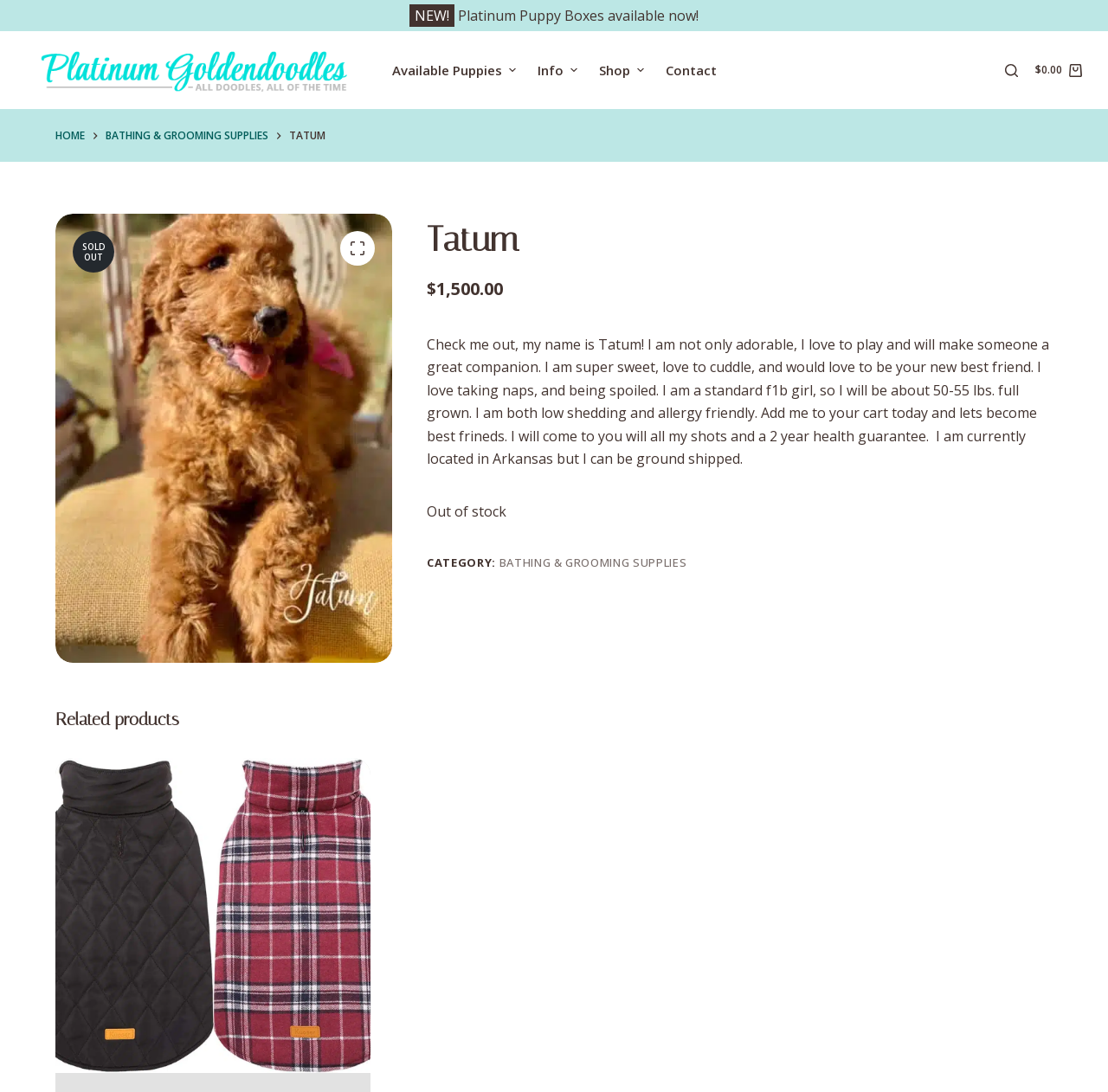Determine the bounding box for the described HTML element: "Share Share on Facebook". Ensure the coordinates are four float numbers between 0 and 1 in the format [left, top, right, bottom].

None